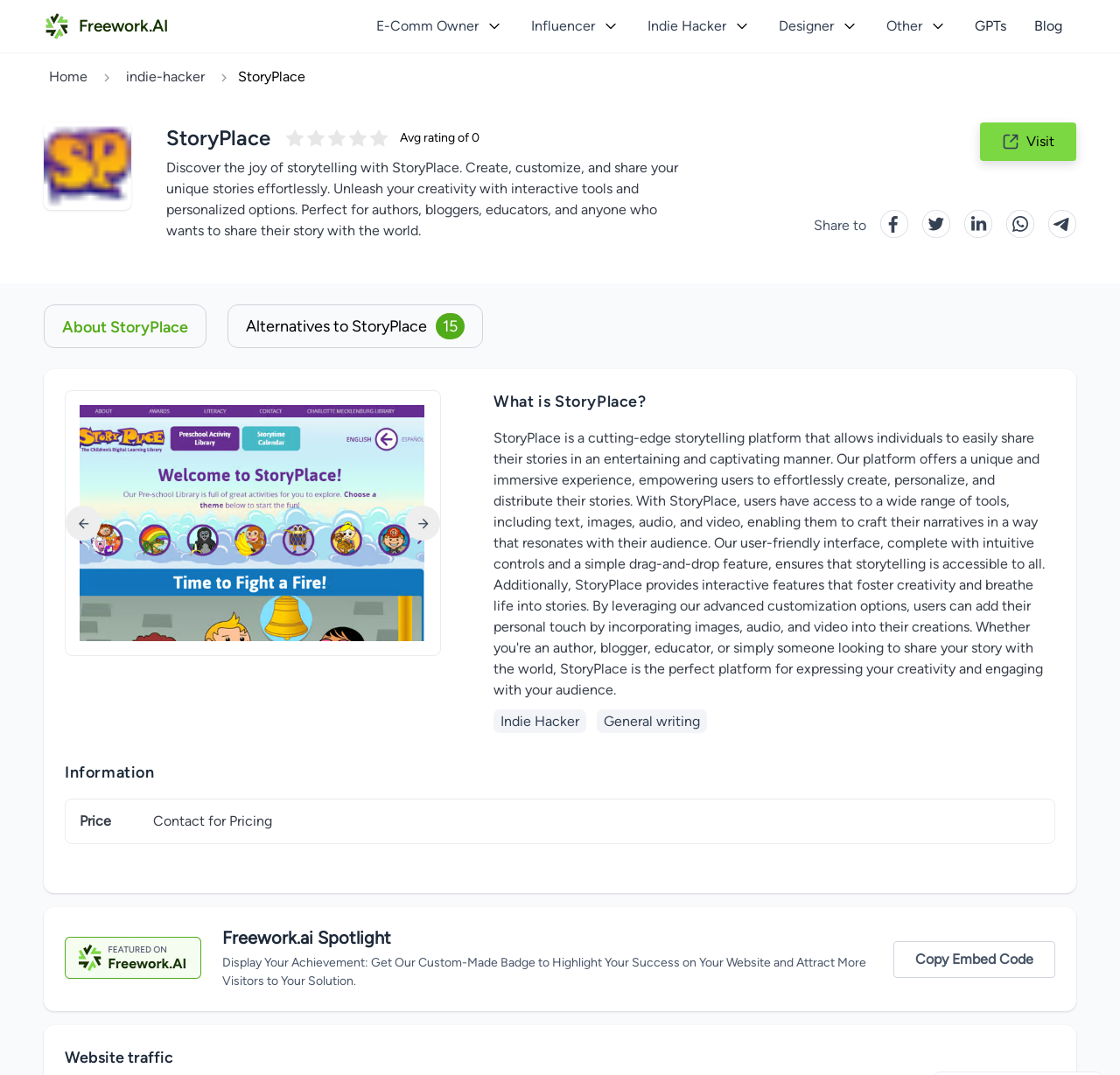Determine the bounding box coordinates of the area to click in order to meet this instruction: "Share to".

[0.727, 0.201, 0.773, 0.217]